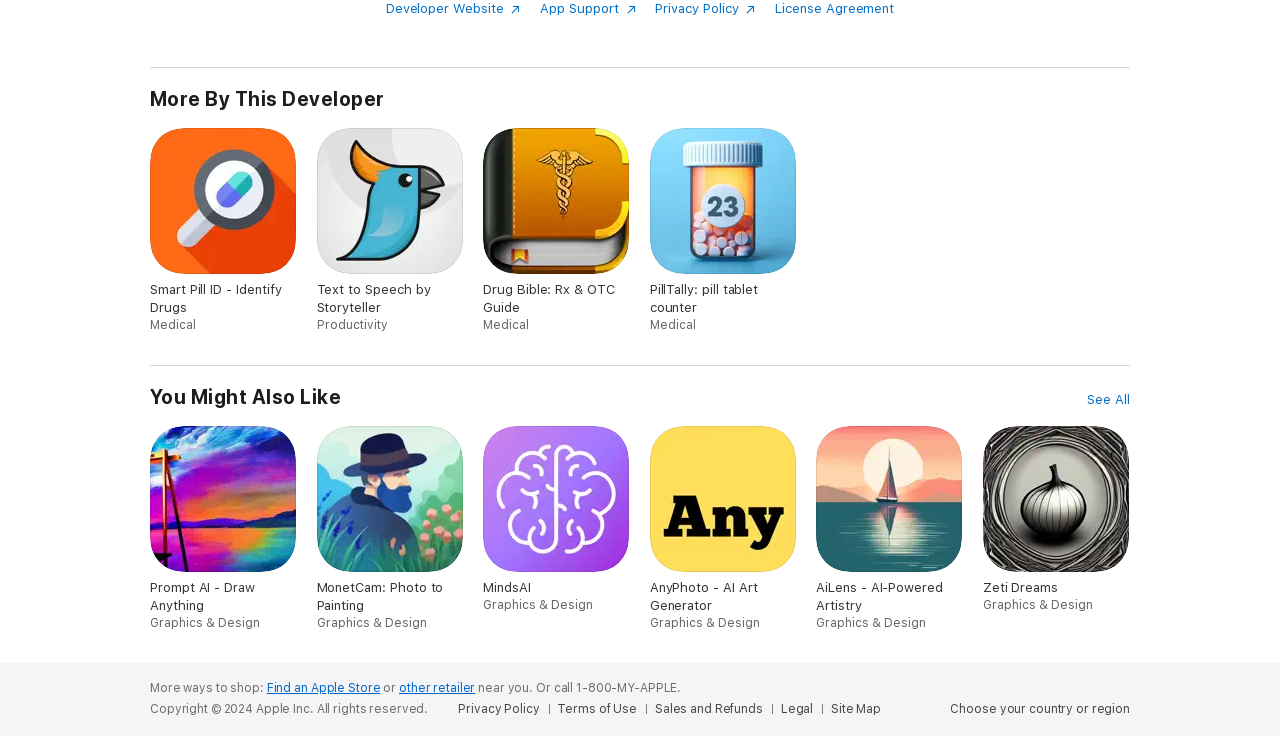Please locate the bounding box coordinates of the element that should be clicked to complete the given instruction: "Check out Smart Pill ID".

[0.117, 0.173, 0.232, 0.452]